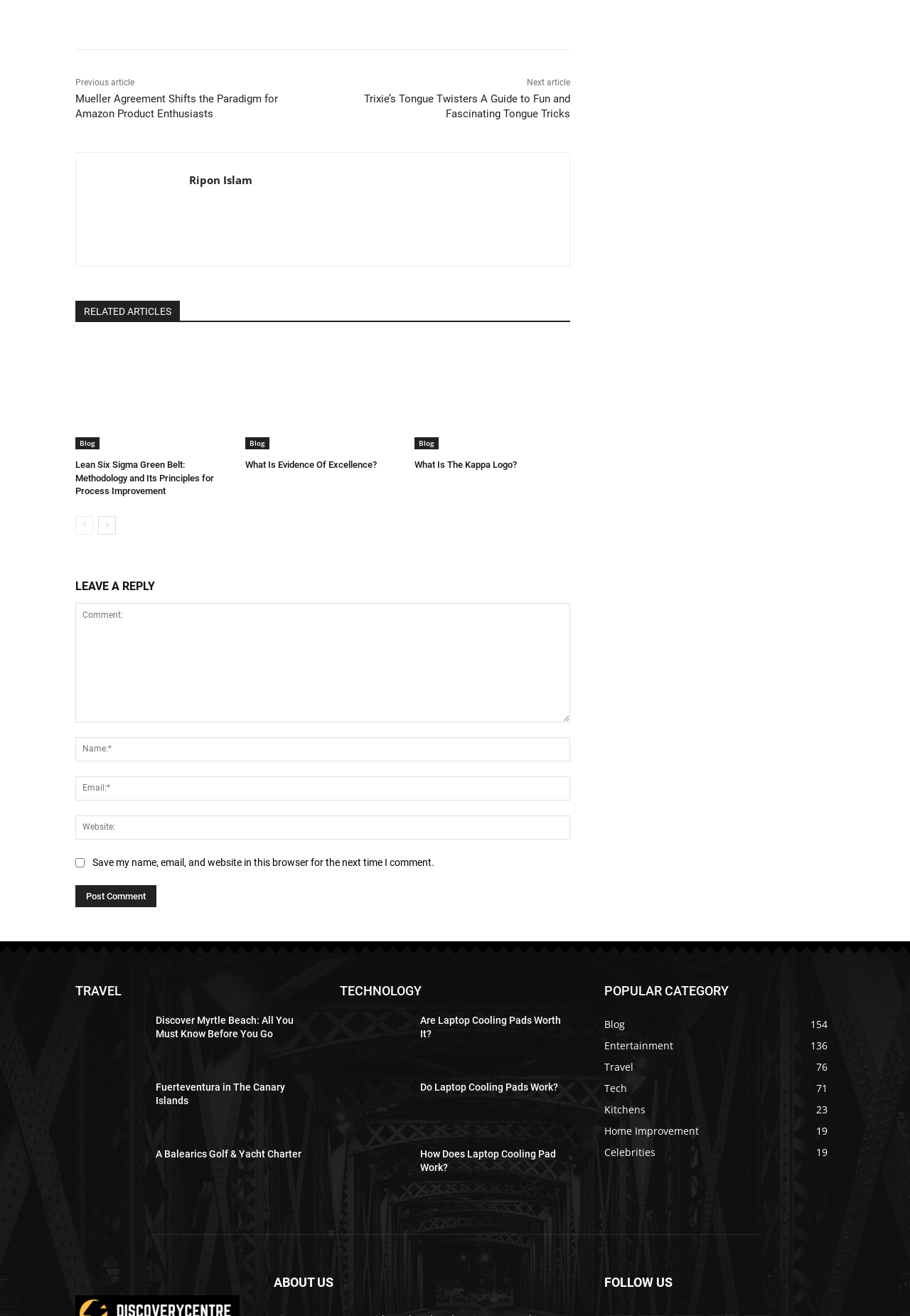Identify the bounding box coordinates for the region to click in order to carry out this instruction: "Click on the 'TRAVEL' category". Provide the coordinates using four float numbers between 0 and 1, formatted as [left, top, right, bottom].

[0.083, 0.744, 0.336, 0.762]